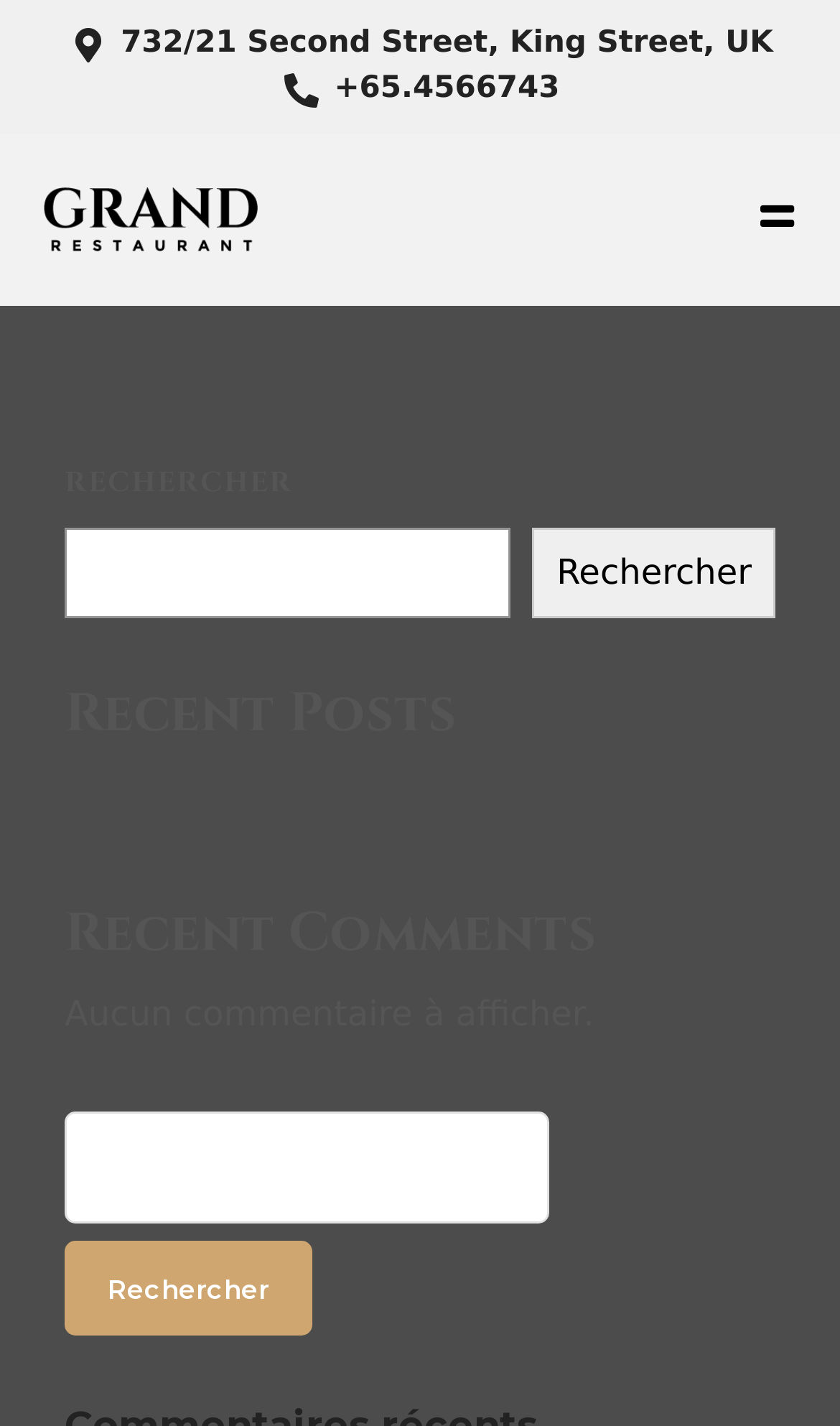Please determine the bounding box coordinates of the clickable area required to carry out the following instruction: "Click on recent posts". The coordinates must be four float numbers between 0 and 1, represented as [left, top, right, bottom].

[0.077, 0.478, 0.923, 0.523]